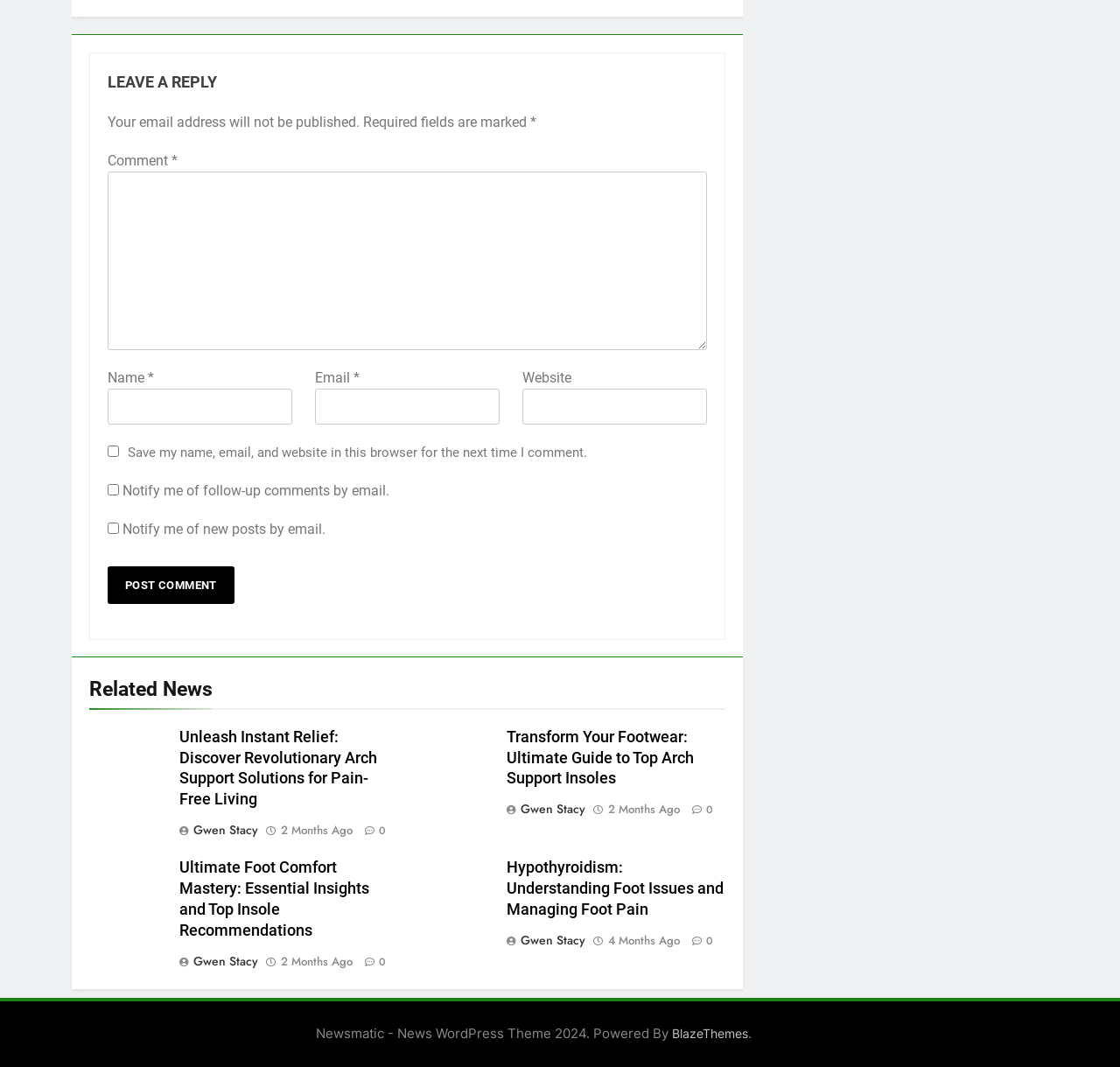Please identify the bounding box coordinates of the element's region that needs to be clicked to fulfill the following instruction: "Read related news". The bounding box coordinates should consist of four float numbers between 0 and 1, i.e., [left, top, right, bottom].

[0.08, 0.632, 0.648, 0.665]